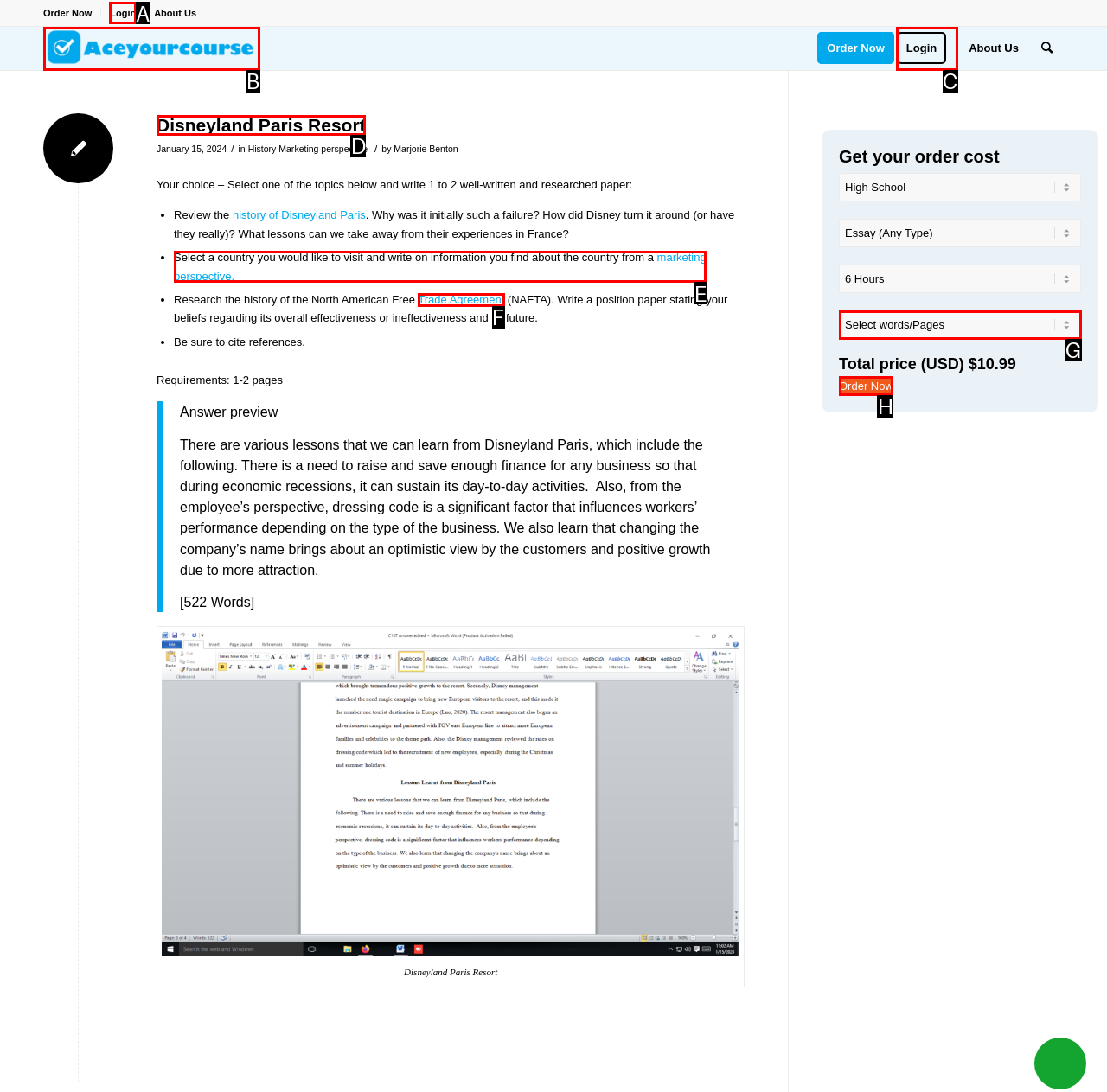Select the correct option from the given choices to perform this task: Call the phone number. Provide the letter of that option.

None